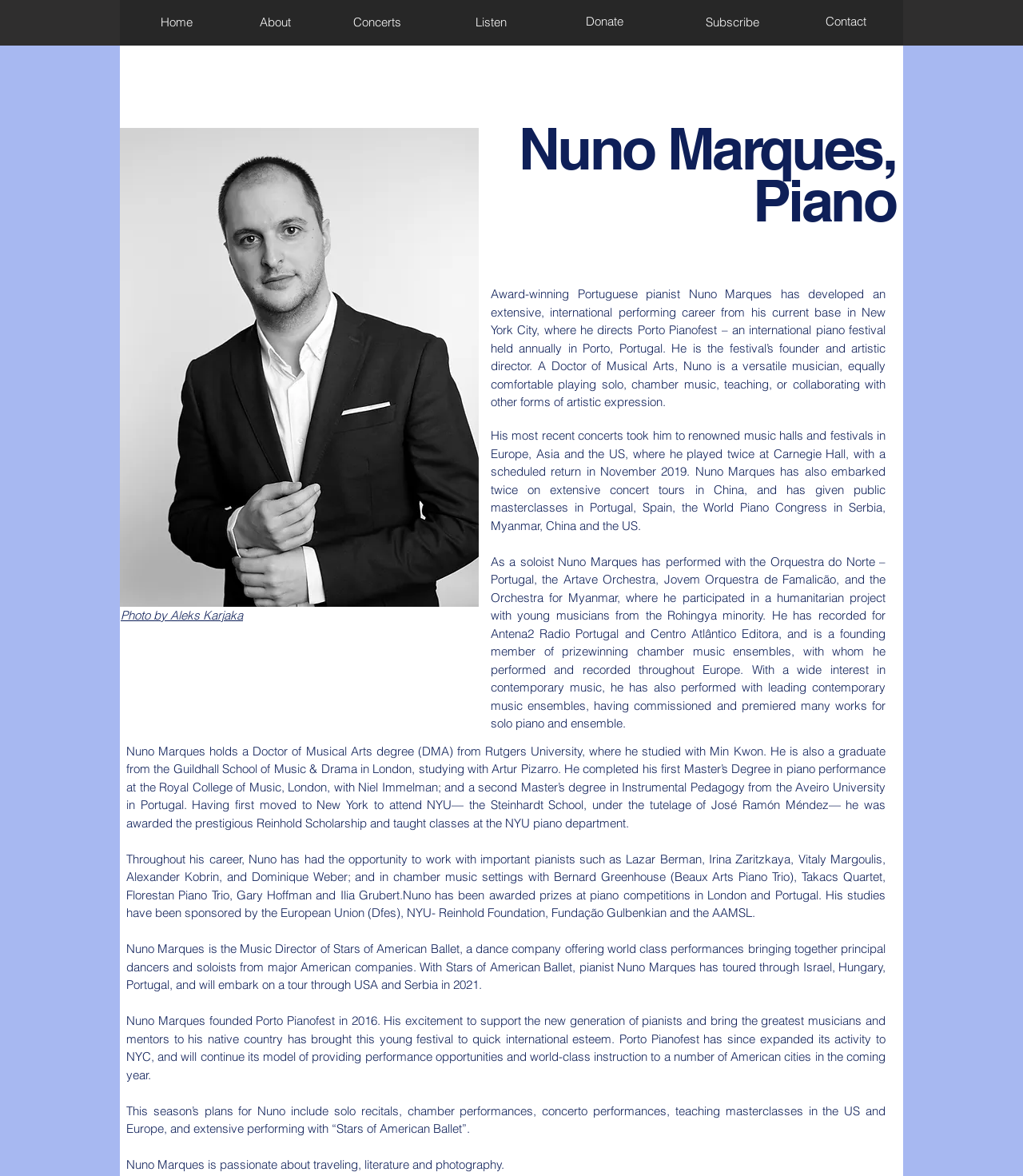What is Nuno Marques' role in Stars of American Ballet?
Please answer the question with a detailed and comprehensive explanation.

Nuno Marques is the Music Director of Stars of American Ballet, a dance company that offers world-class performances, and he has toured with the company through Israel, Hungary, Portugal, and will embark on a tour through the USA and Serbia in 2021.